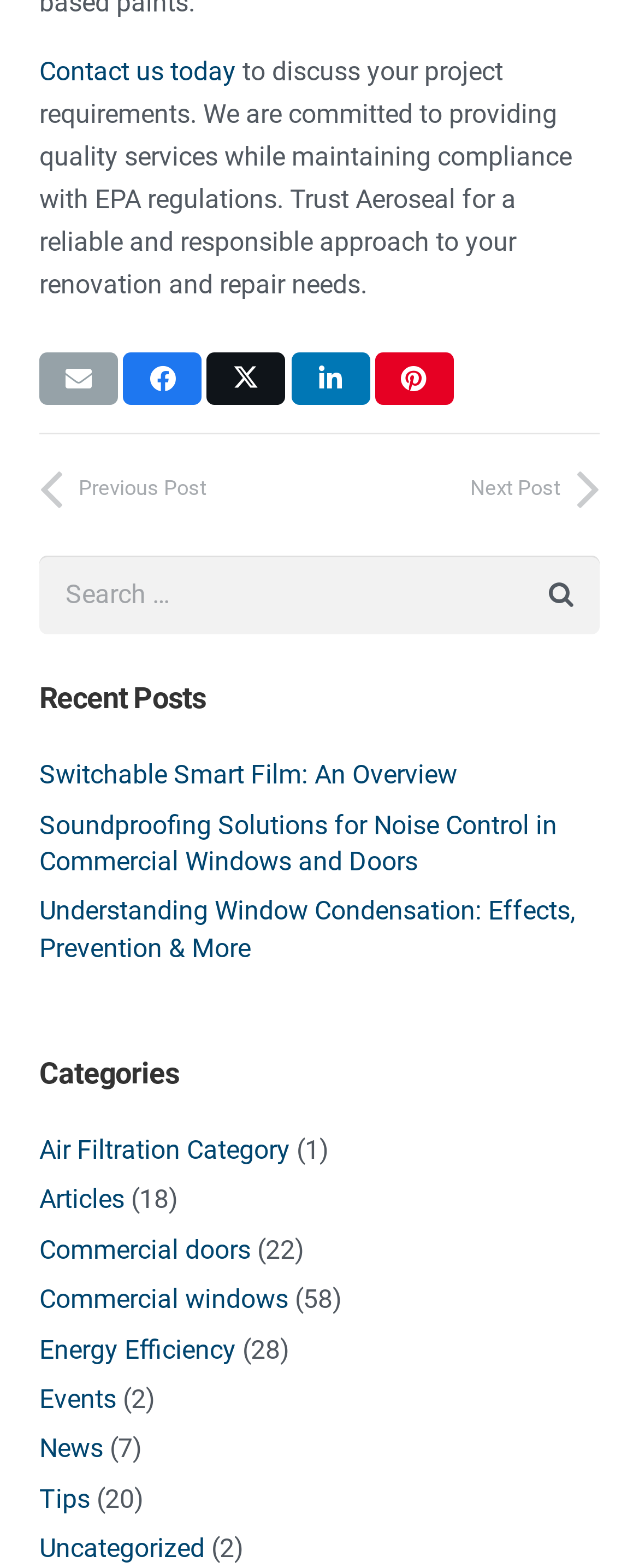Please locate the bounding box coordinates of the element that should be clicked to complete the given instruction: "Read the recent post 'Switchable Smart Film: An Overview'".

[0.062, 0.484, 0.715, 0.504]